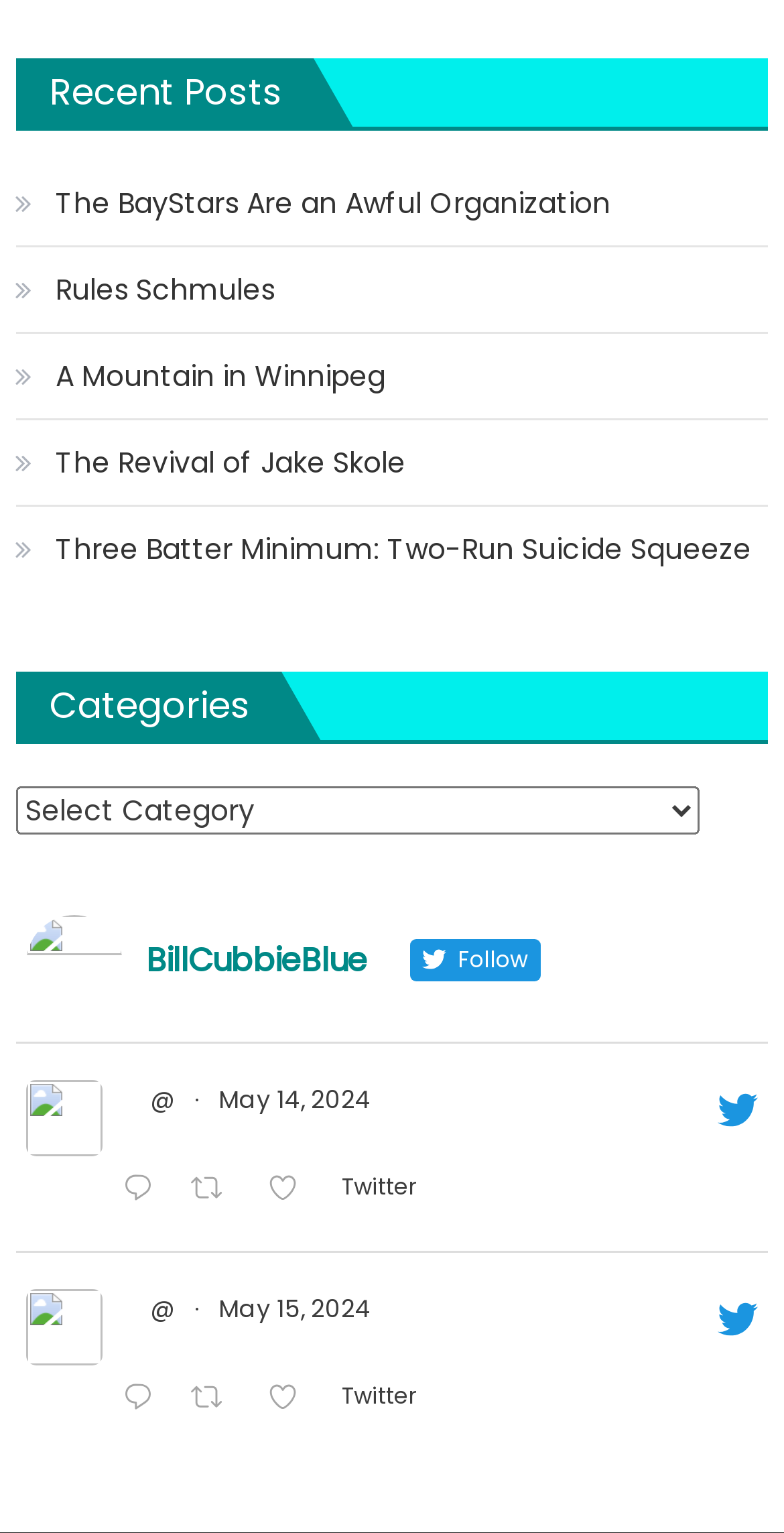Please identify the bounding box coordinates of the element's region that should be clicked to execute the following instruction: "Reply to a tweet". The bounding box coordinates must be four float numbers between 0 and 1, i.e., [left, top, right, bottom].

[0.143, 0.759, 0.231, 0.797]